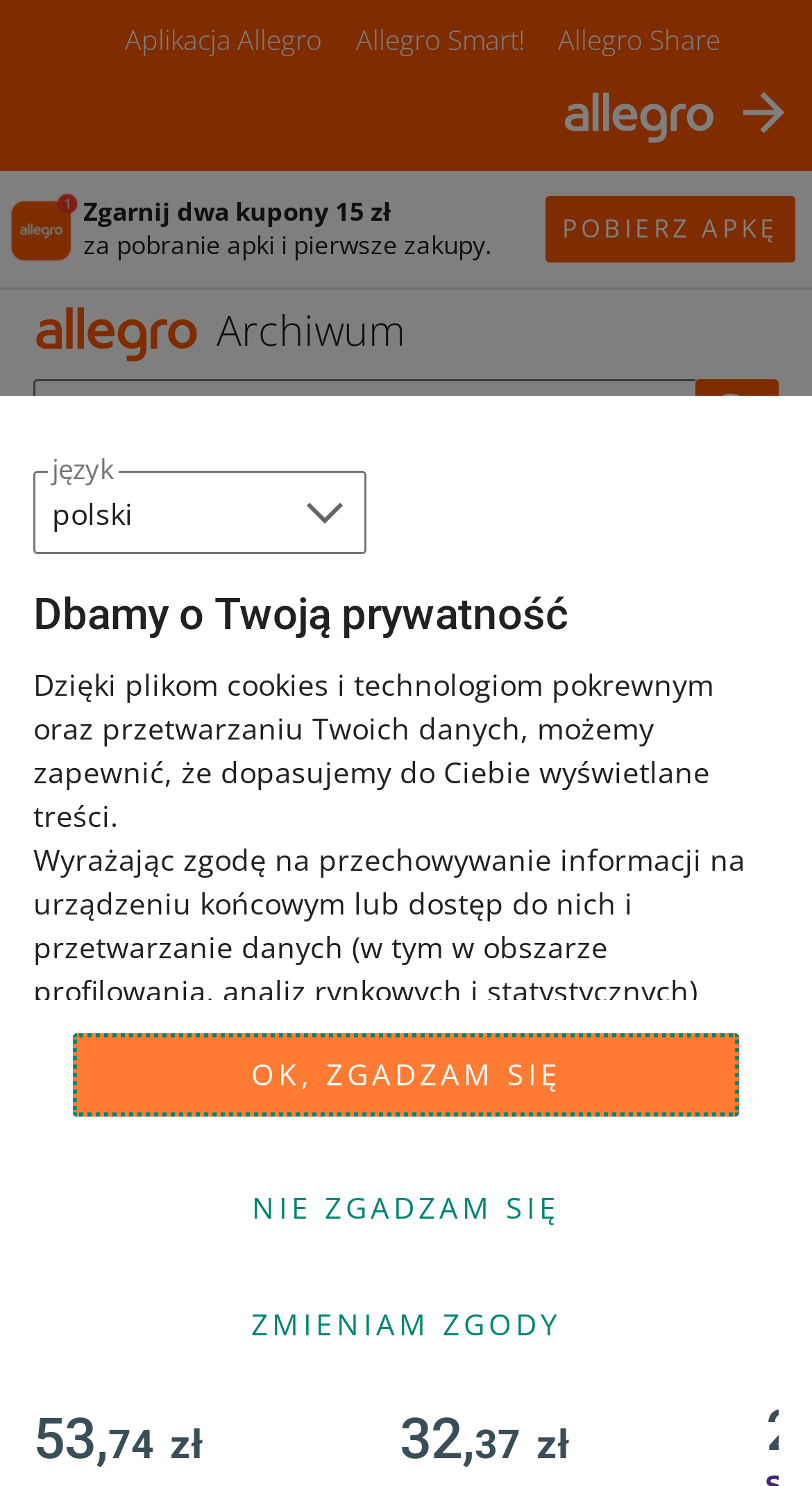Determine the coordinates of the bounding box for the clickable area needed to execute this instruction: "Search for something".

[0.041, 0.255, 0.836, 0.311]